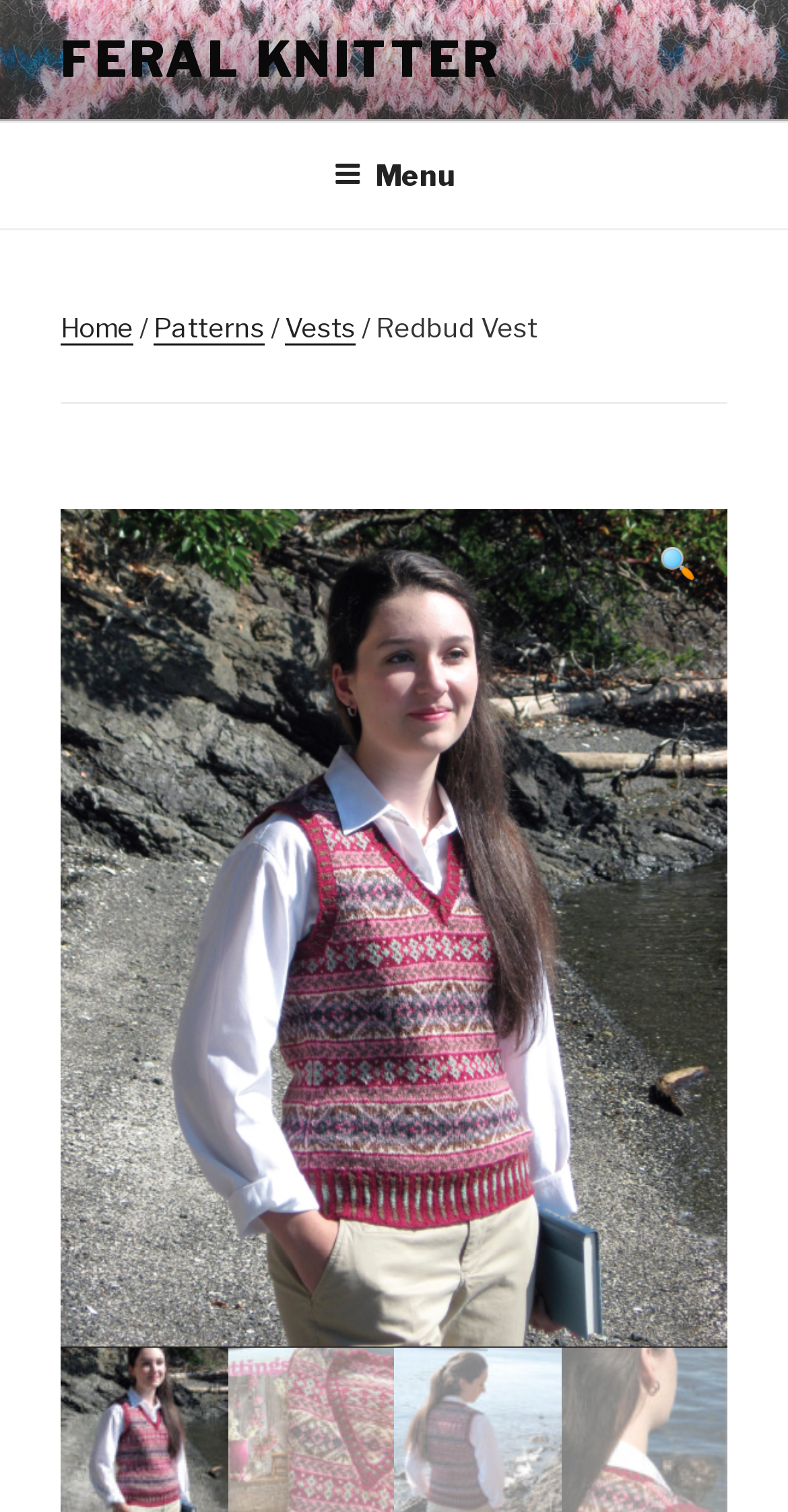Give the bounding box coordinates for the element described by: "title="Redbud cover"".

[0.077, 0.337, 0.923, 0.891]